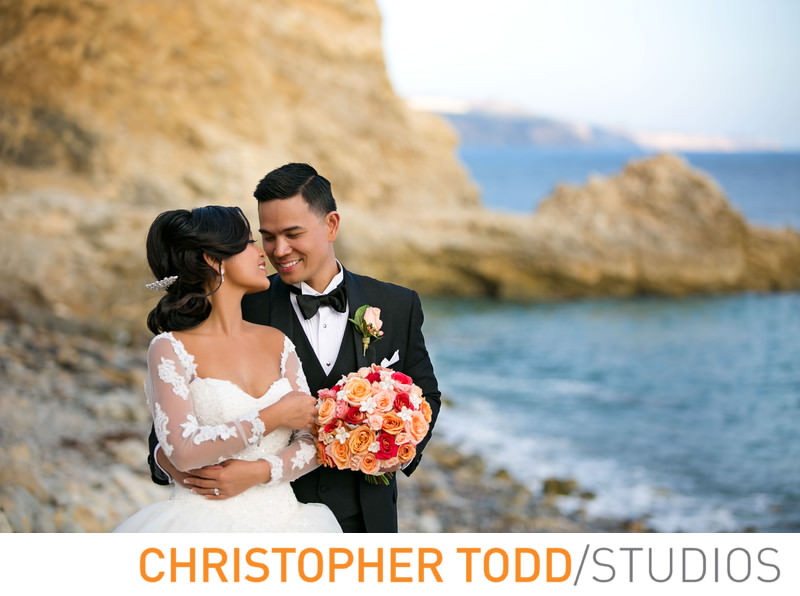What is in the background of the portrait?
Refer to the screenshot and deliver a thorough answer to the question presented.

The caption describes the scenic coastal setting, mentioning the ocean and rocky cliffs in the background, which creates a romantic atmosphere for the portrait.